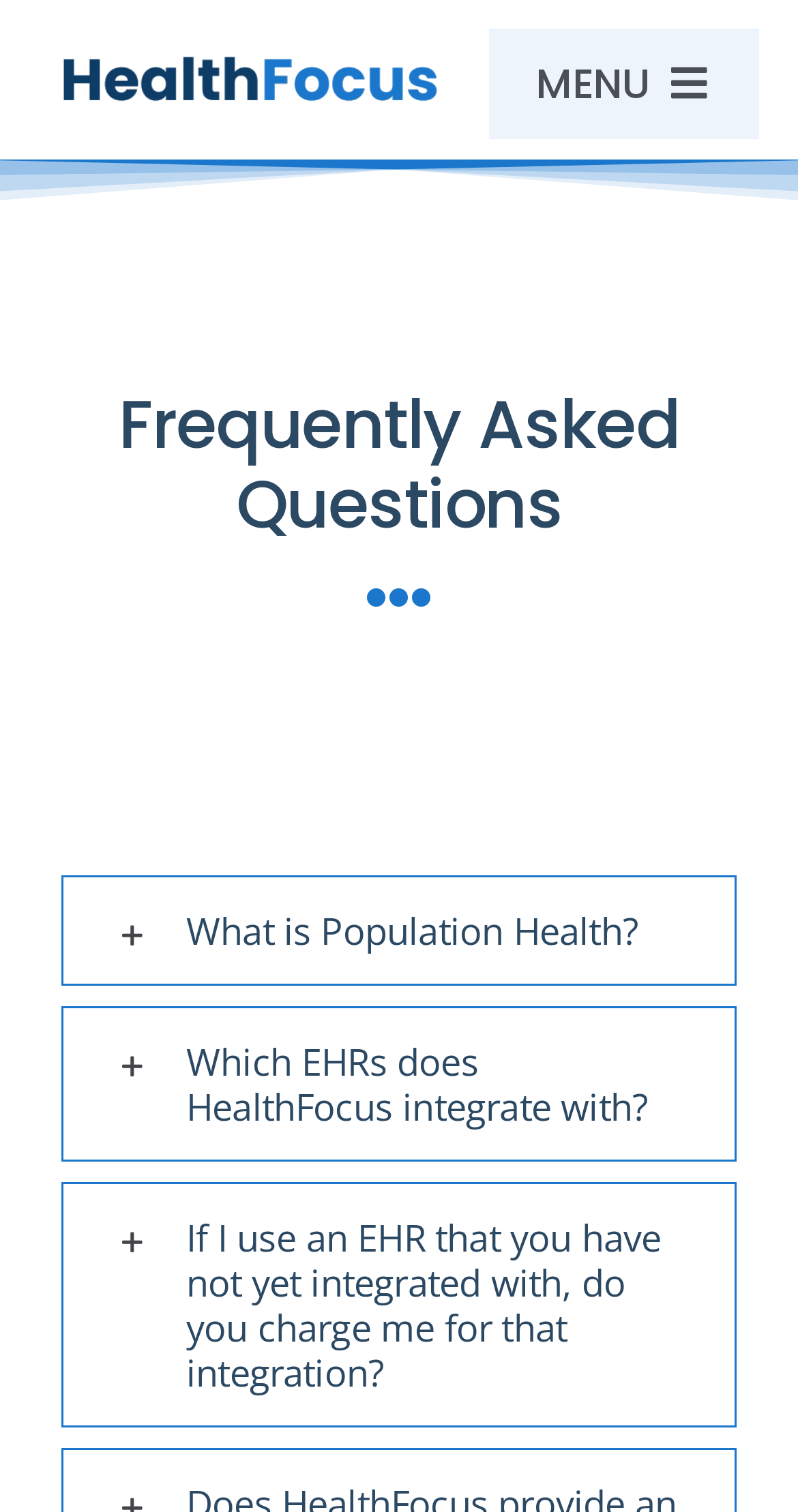How many FAQ questions are there? Please answer the question using a single word or phrase based on the image.

3